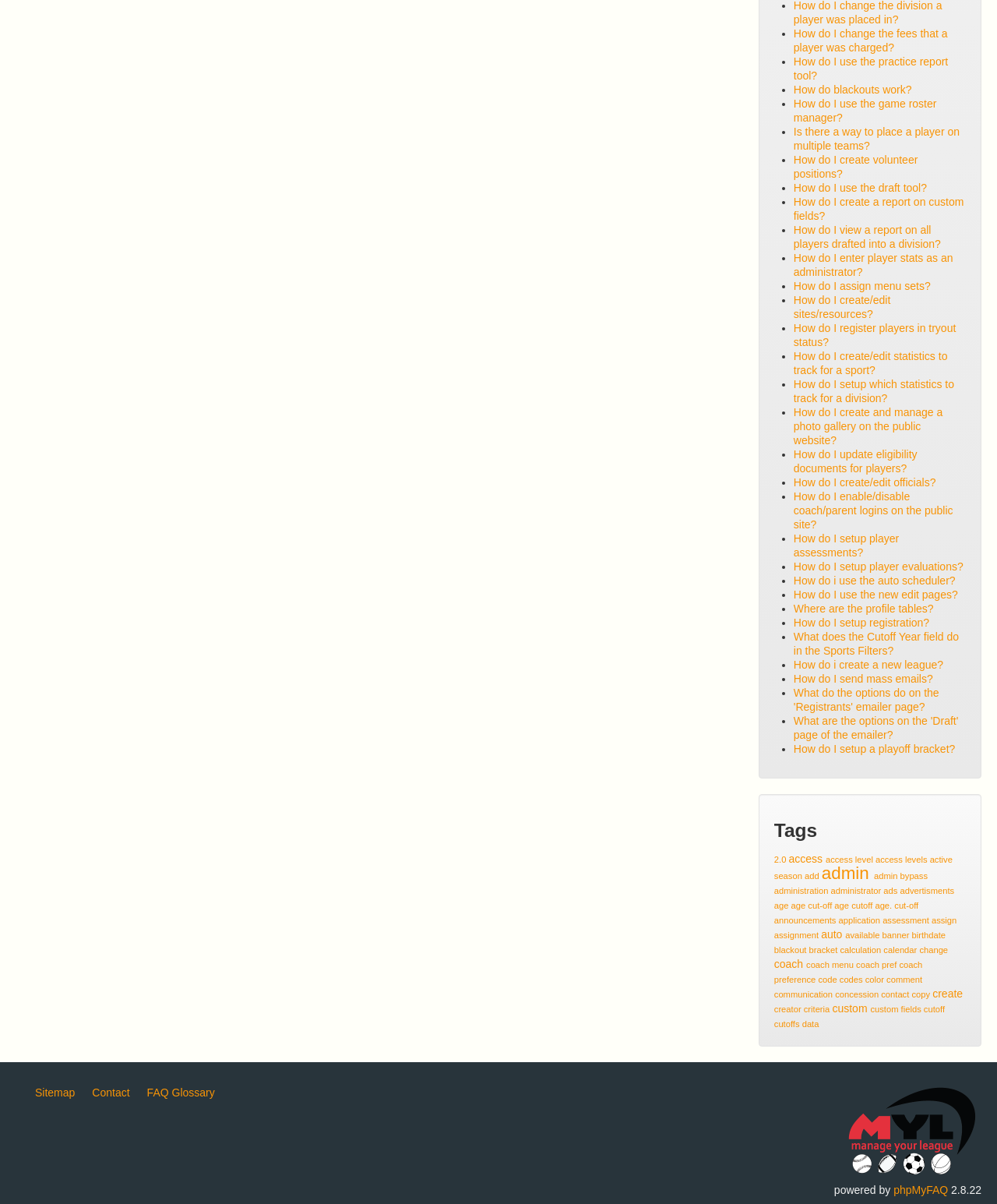Please locate the bounding box coordinates of the element's region that needs to be clicked to follow the instruction: "Click on 'How do I use the practice report tool?'". The bounding box coordinates should be provided as four float numbers between 0 and 1, i.e., [left, top, right, bottom].

[0.796, 0.046, 0.951, 0.068]